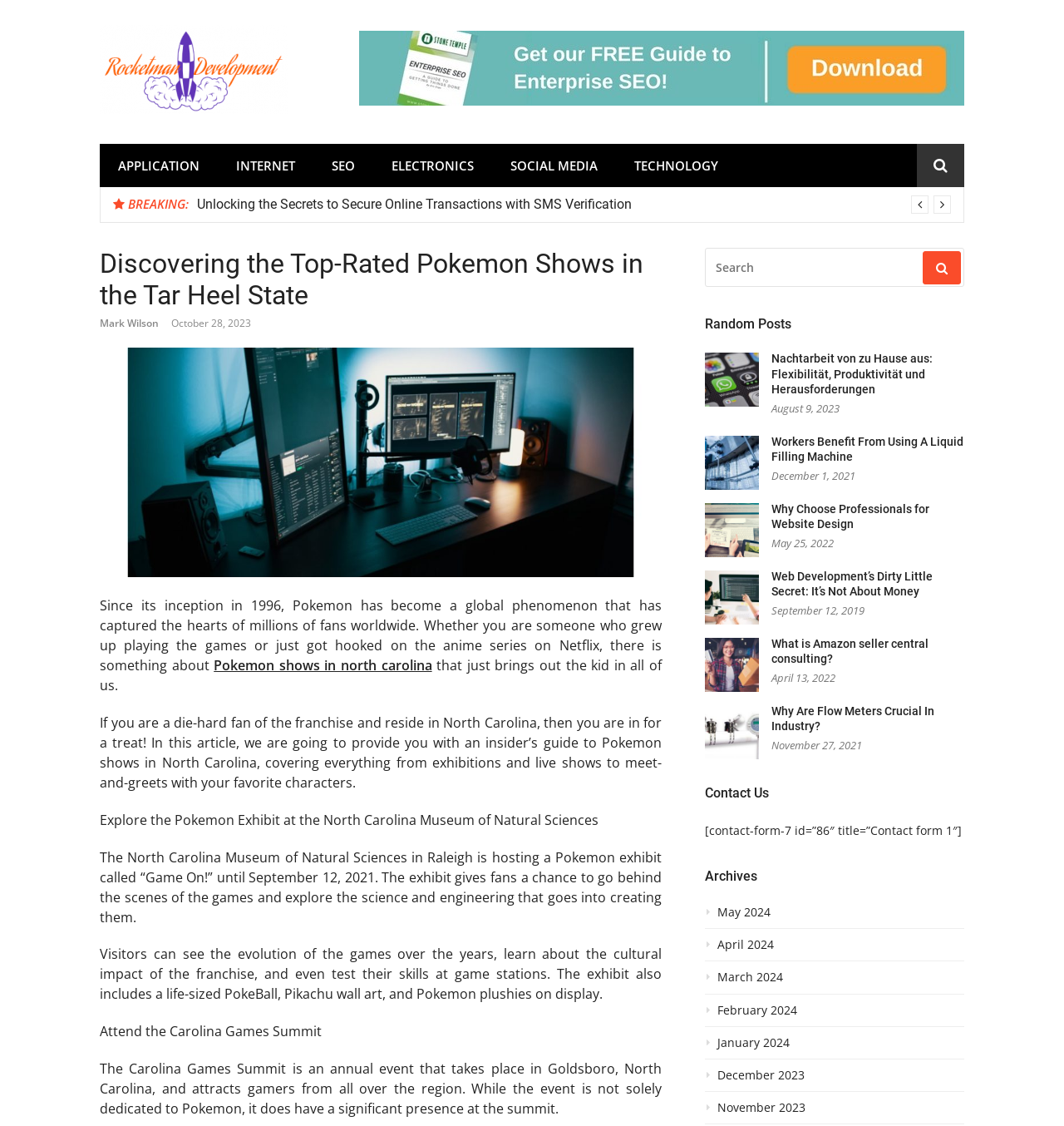What is the topic of the article?
Based on the visual, give a brief answer using one word or a short phrase.

Pokemon shows in North Carolina